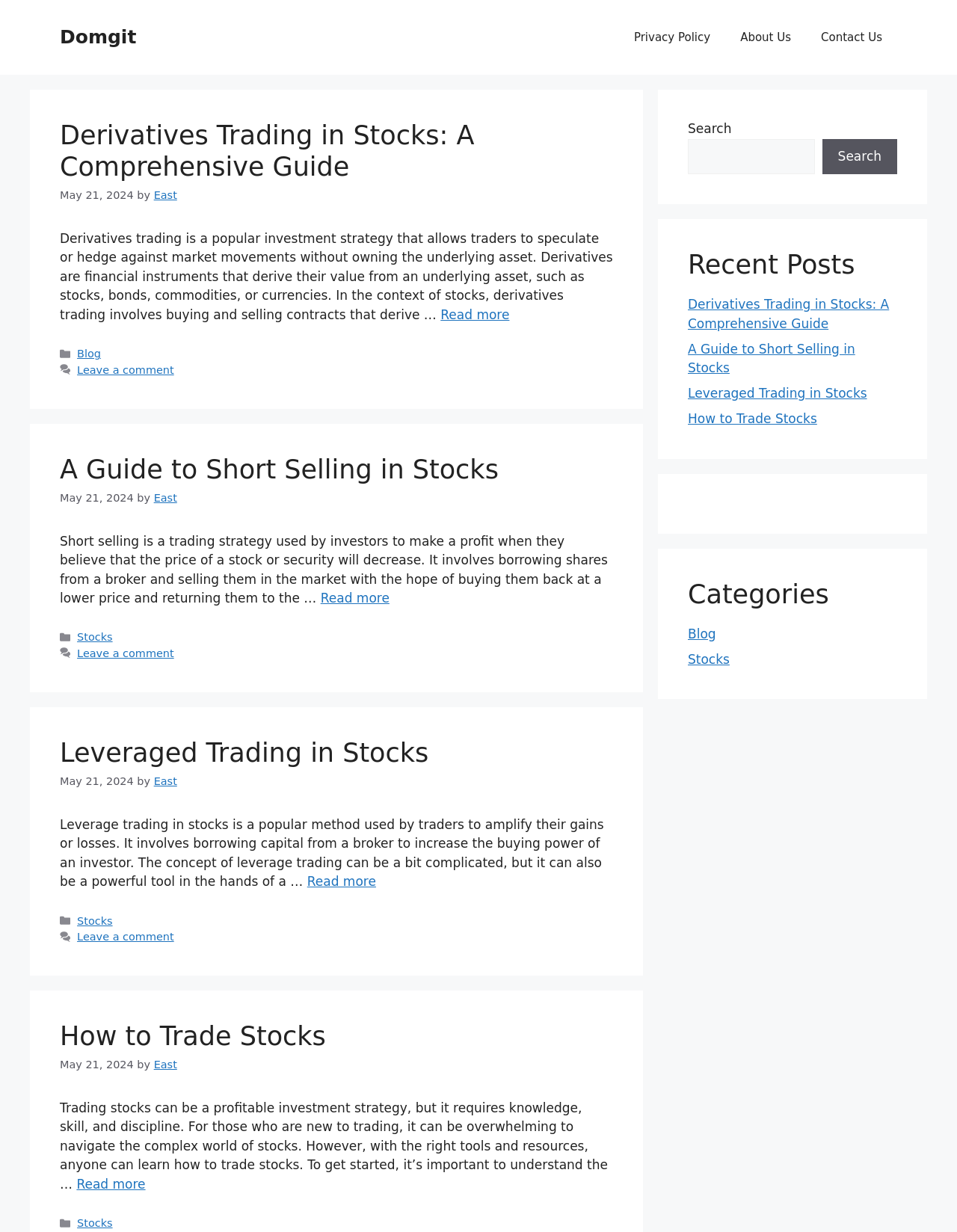Please identify the bounding box coordinates of the clickable region that I should interact with to perform the following instruction: "Read the blog post about Cordwood Maple Sugar Shack". The coordinates should be expressed as four float numbers between 0 and 1, i.e., [left, top, right, bottom].

None